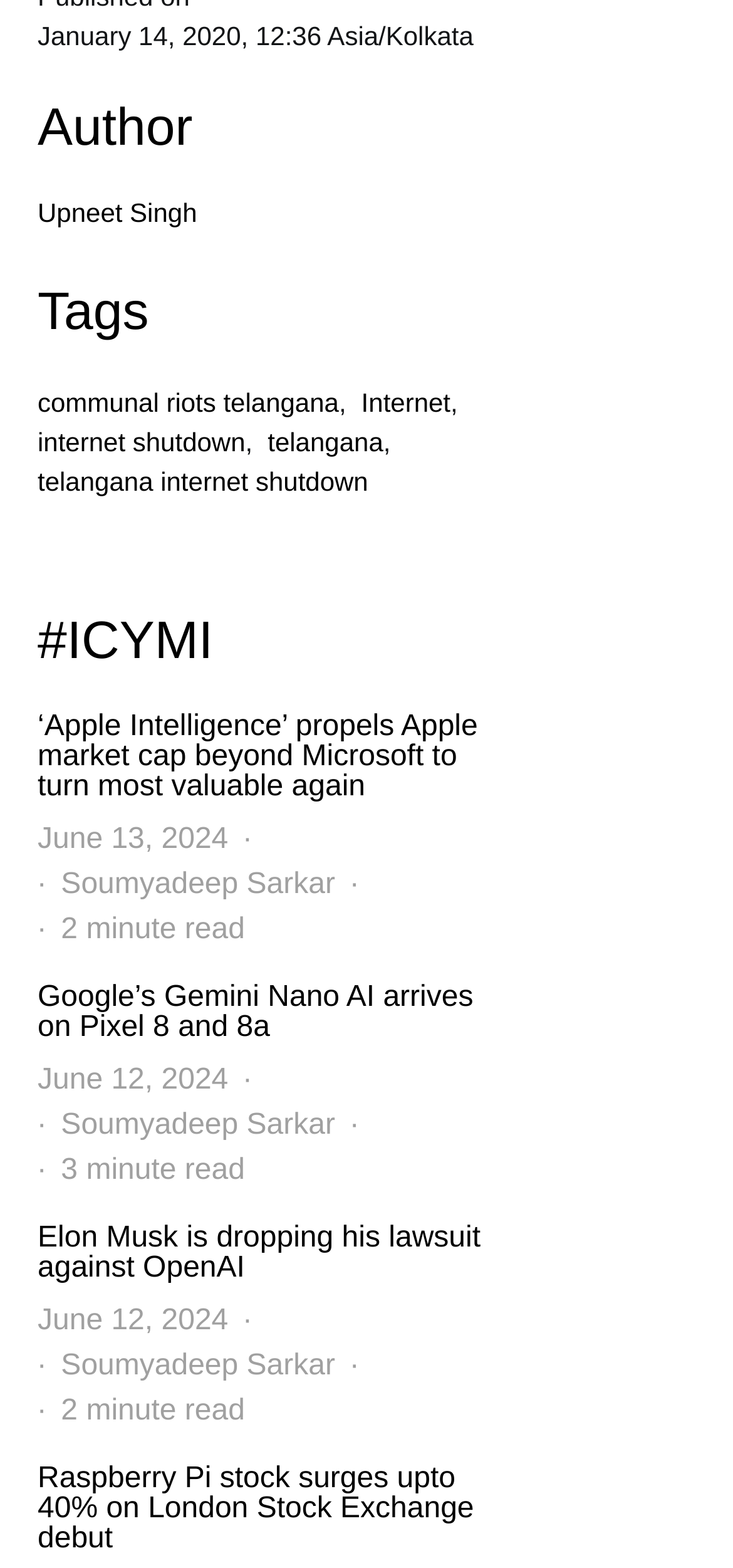Identify the bounding box coordinates necessary to click and complete the given instruction: "Read about page not found".

None